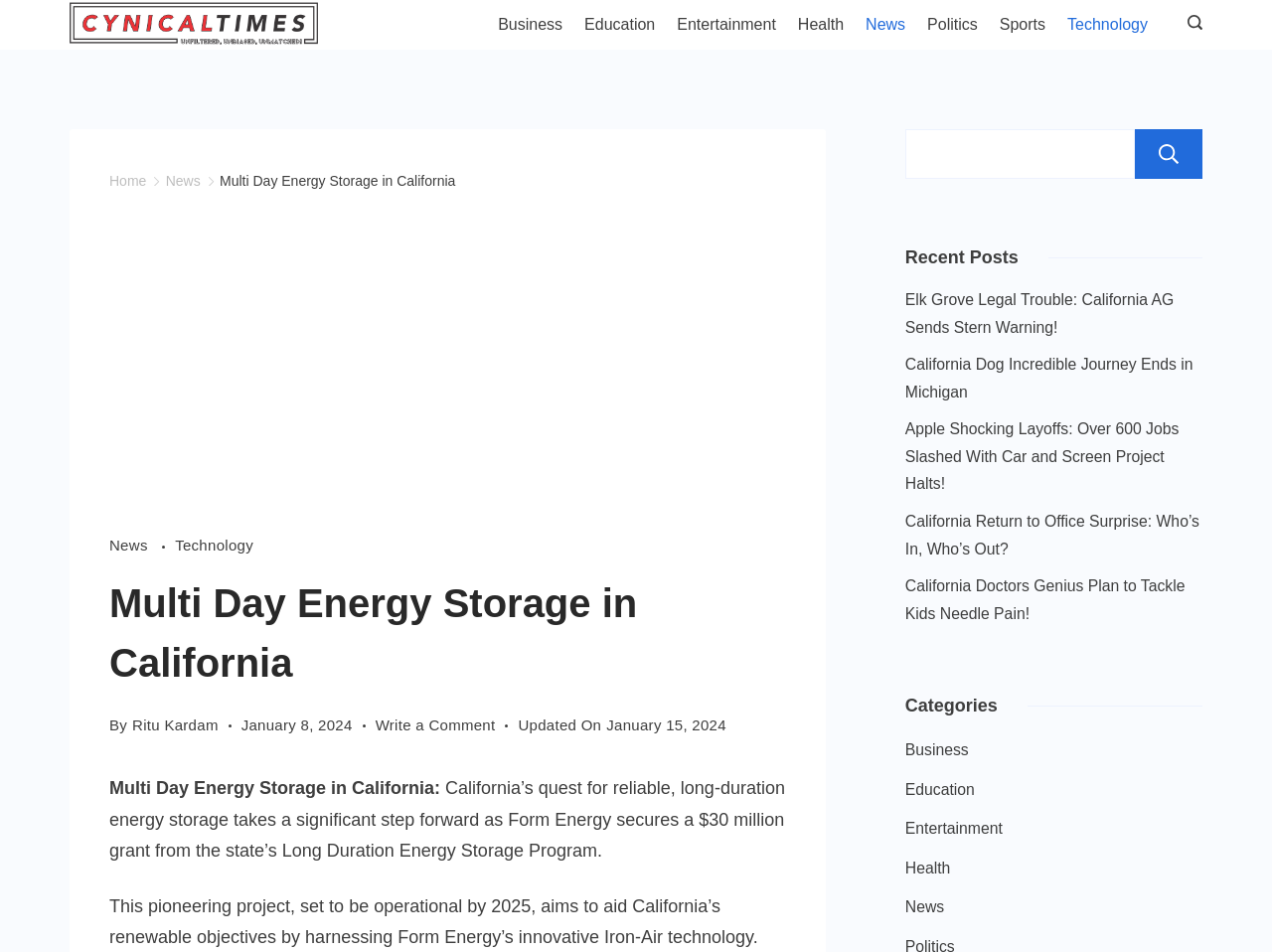Show the bounding box coordinates of the region that should be clicked to follow the instruction: "Click the 'Multi Day Energy Storage in California' link."

[0.173, 0.182, 0.358, 0.198]